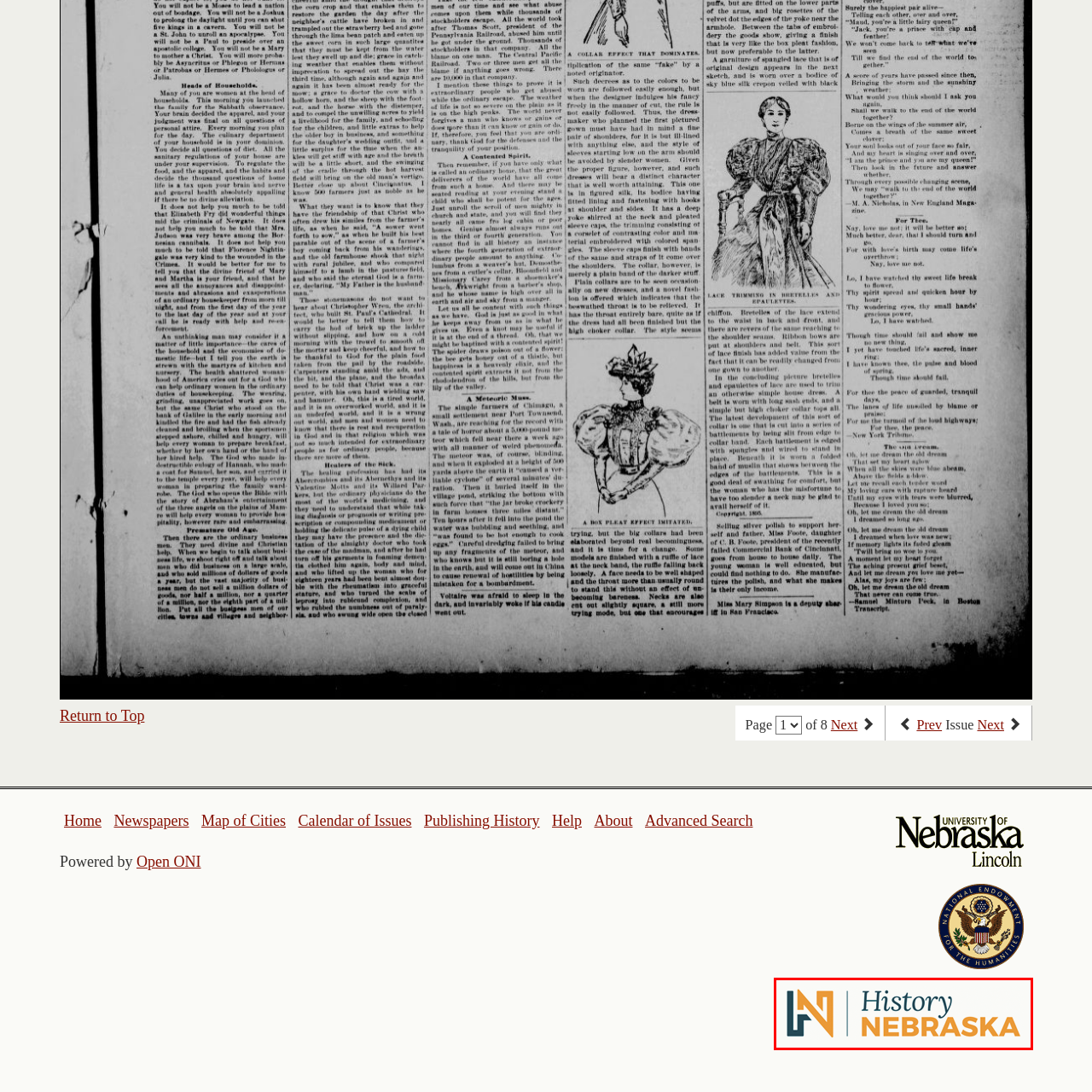What is written above the initials 'HN' in the logo?
Inspect the highlighted part of the image and provide a single word or phrase as your answer.

History